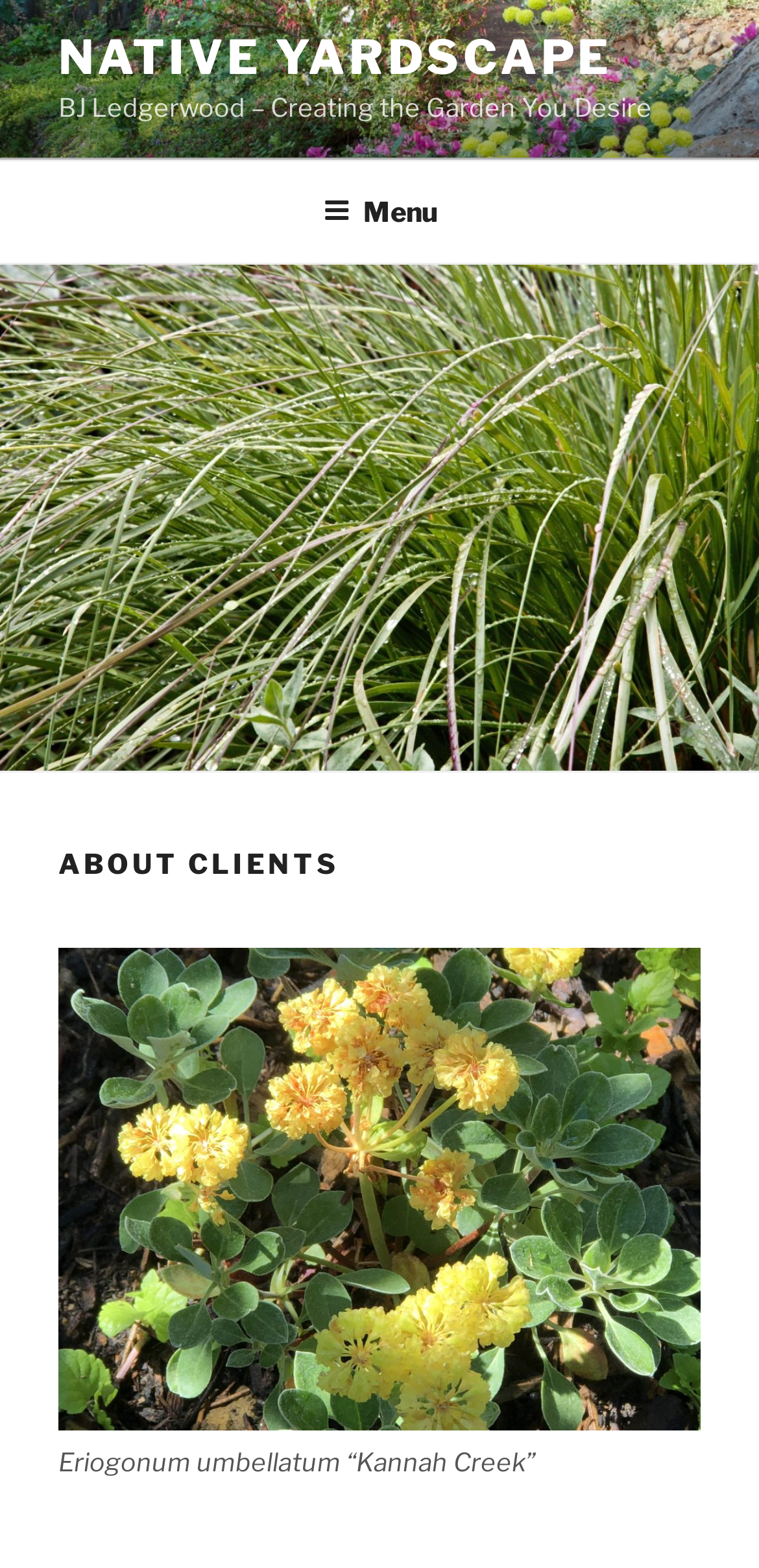What is the main topic of this webpage?
Refer to the image and provide a concise answer in one word or phrase.

About Clients